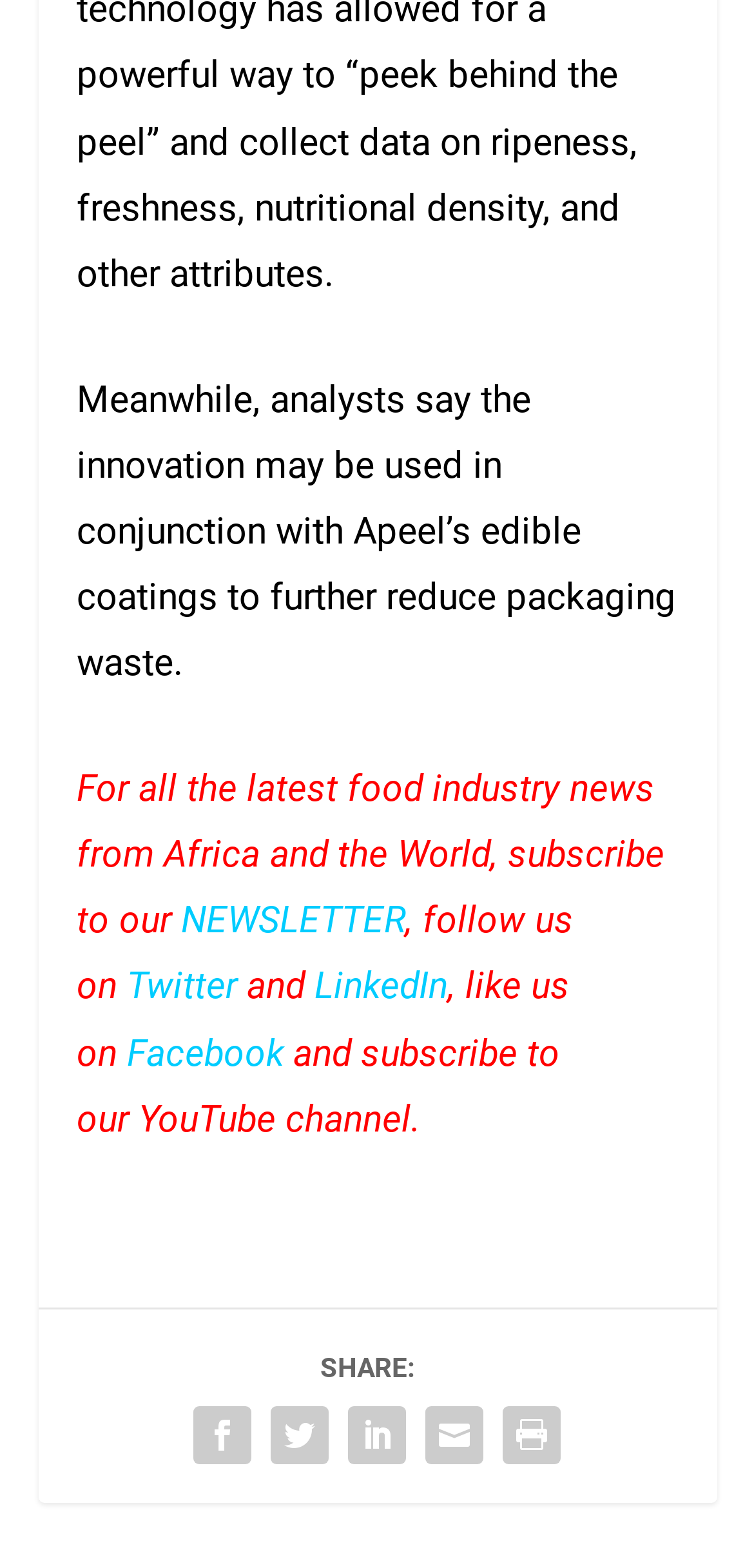What is the topic of the article? Based on the image, give a response in one word or a short phrase.

Food industry innovation